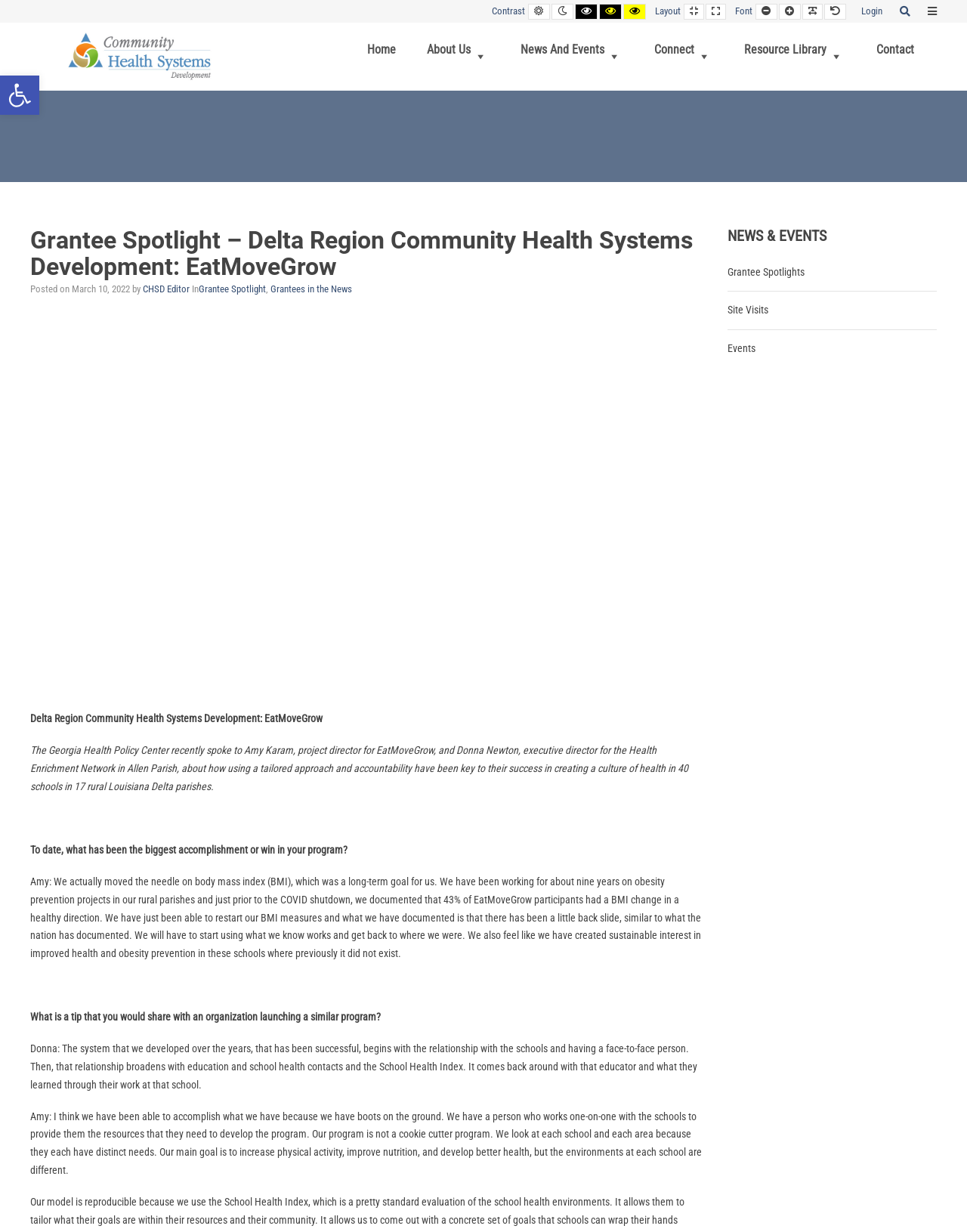Determine the bounding box coordinates for the area you should click to complete the following instruction: "Open accessibility tools".

[0.0, 0.061, 0.041, 0.093]